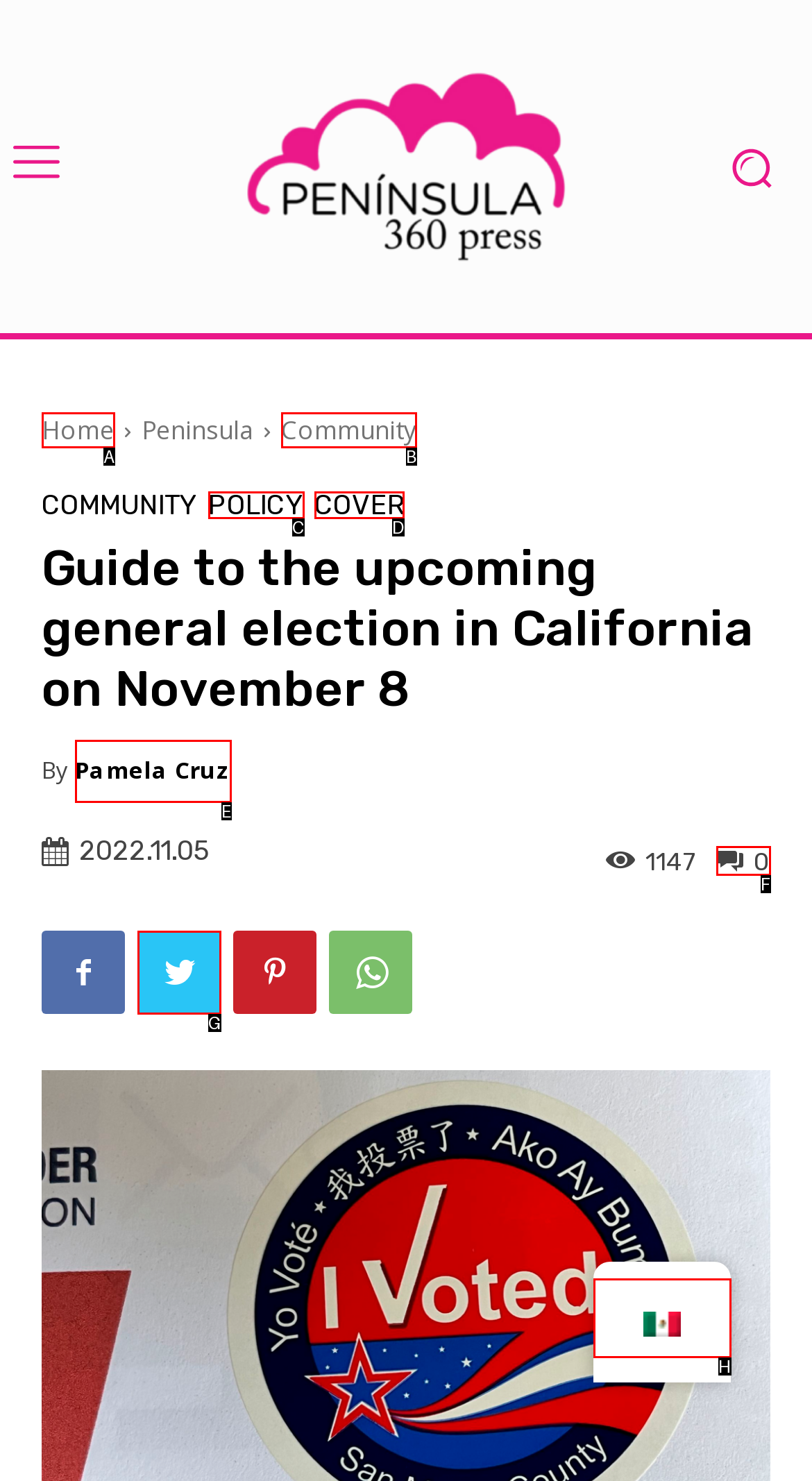Identify the option that corresponds to the given description: ABOUT US. Reply with the letter of the chosen option directly.

None